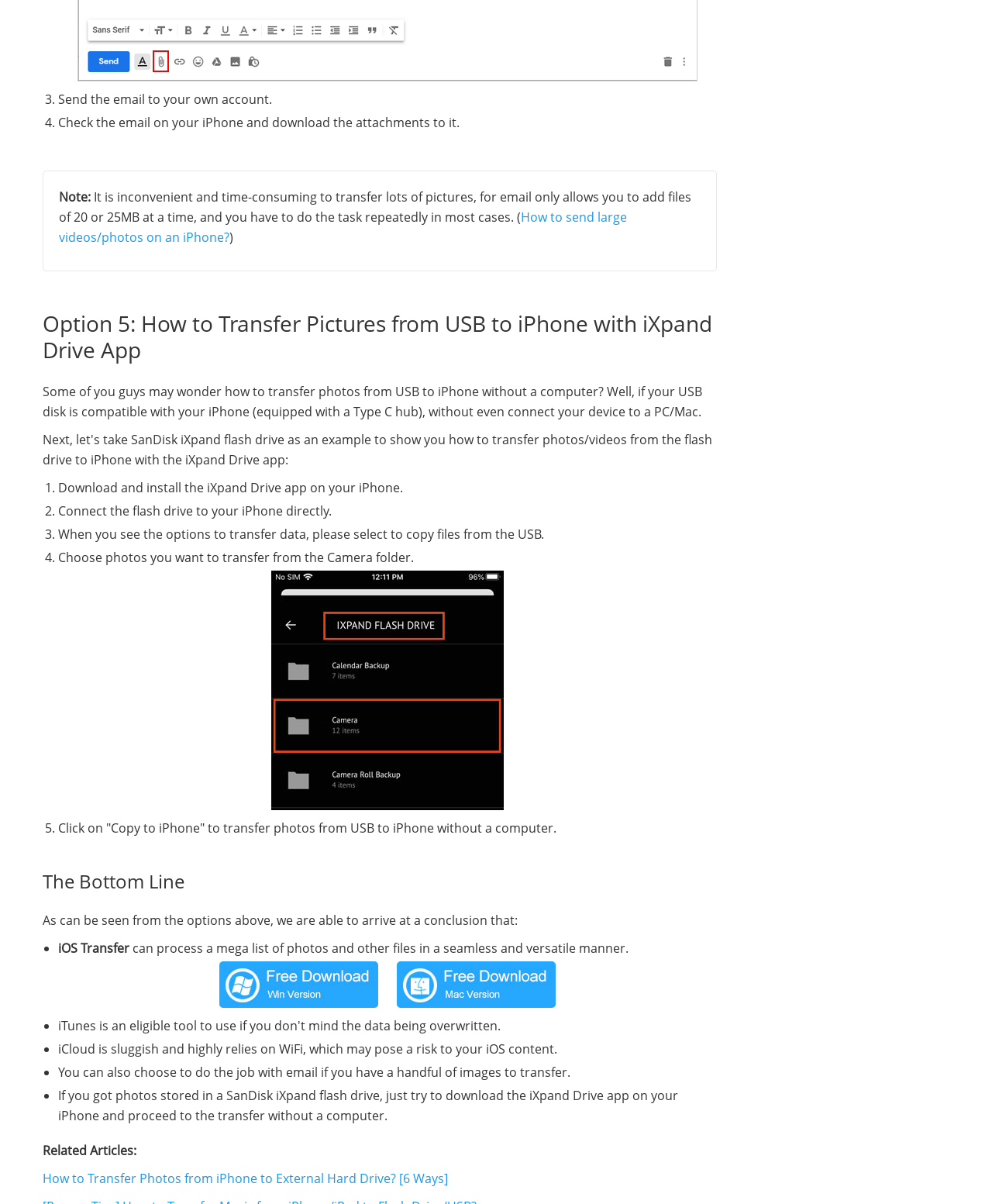Please provide the bounding box coordinates for the UI element as described: "Resource". The coordinates must be four floats between 0 and 1, represented as [left, top, right, bottom].

[0.093, 0.34, 0.148, 0.354]